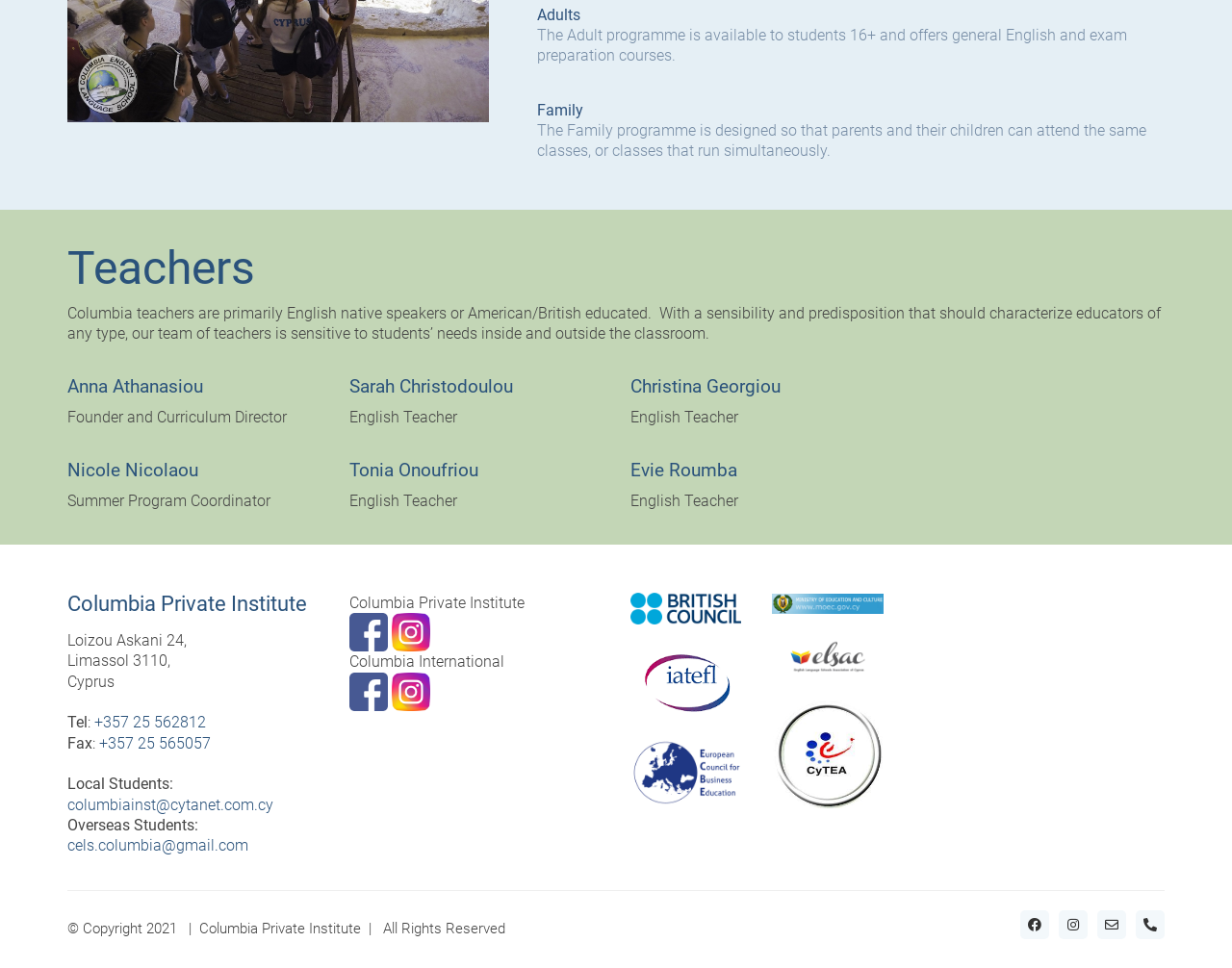Please identify the bounding box coordinates of the clickable area that will fulfill the following instruction: "Click the link to Nicole Nicolaou". The coordinates should be in the format of four float numbers between 0 and 1, i.e., [left, top, right, bottom].

[0.055, 0.476, 0.161, 0.497]